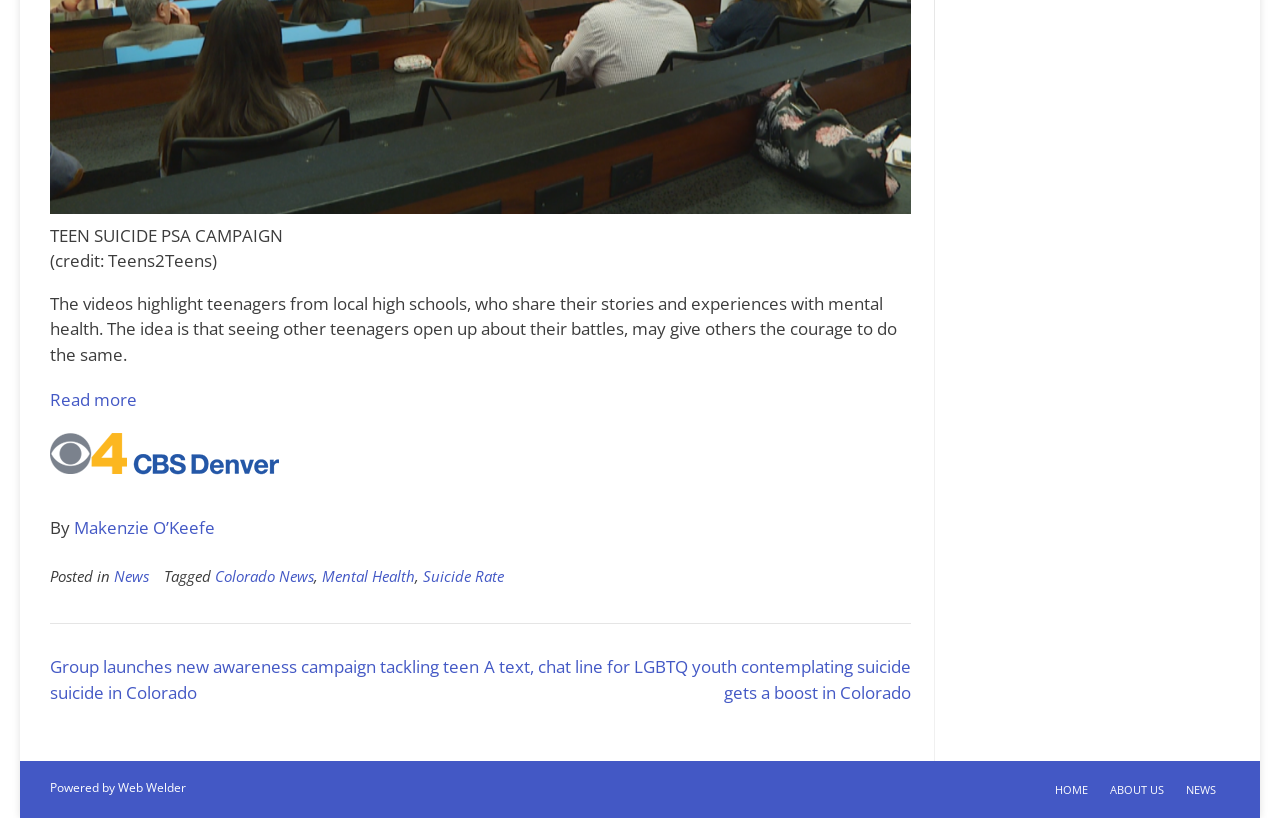What is the topic of the campaign?
Based on the image, provide your answer in one word or phrase.

Teen suicide